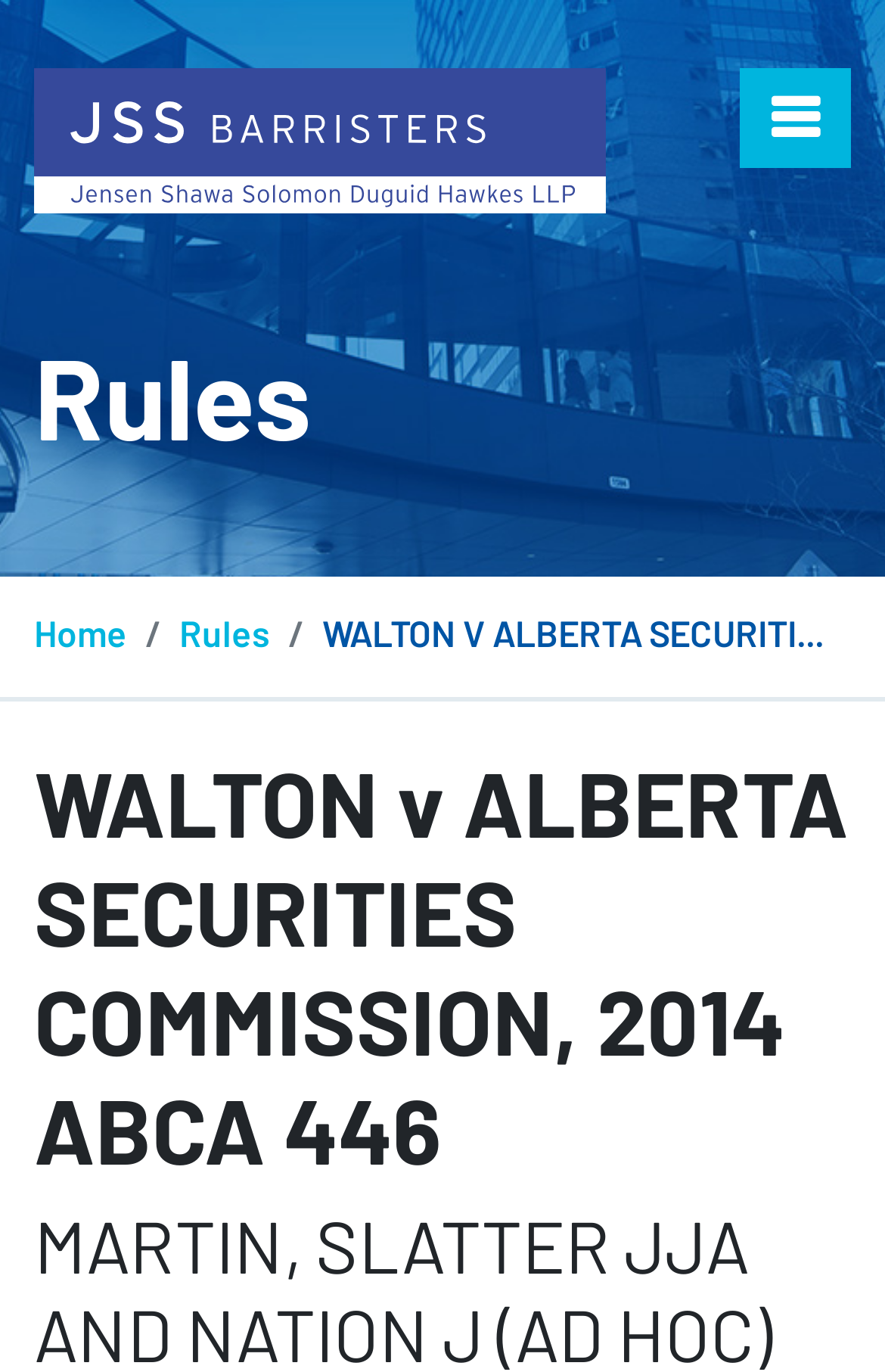Create a detailed description of the webpage's content and layout.

The webpage is about a specific court case, WALTON V ALBERTA SECURITIES COMMISSION. At the top left, there is a logo of Litigation Lawyers JSS Barristers, which is an image with a link. To the right of the logo, there is a button with an icon, which is used for navigation. 

Below the logo, there is a heading that reads "Rules". Underneath the "Rules" heading, there is a breadcrumb navigation section that shows the path of the current page. The breadcrumb navigation starts with a "Home" link, followed by a "Rules" link, and ends with a text that summarizes the court case, "WALTON V ALBERTA SECURITIES COMMISSION, 2014 ABCA 446". 

Further down the page, there is a main heading that also describes the court case, "WALTON v ALBERTA SECURITIES COMMISSION, 2014 ABCA 446".